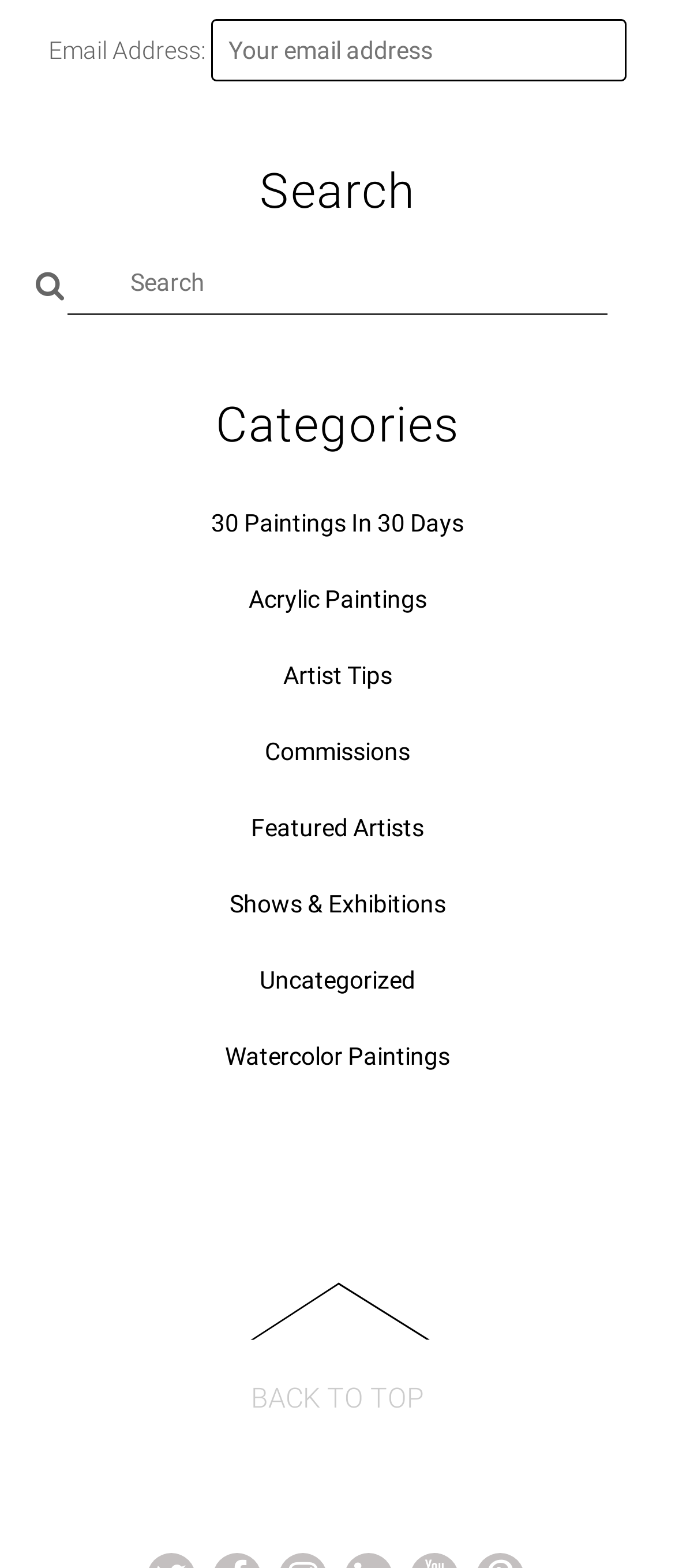Identify the bounding box of the UI component described as: "Joyce Philippe".

None